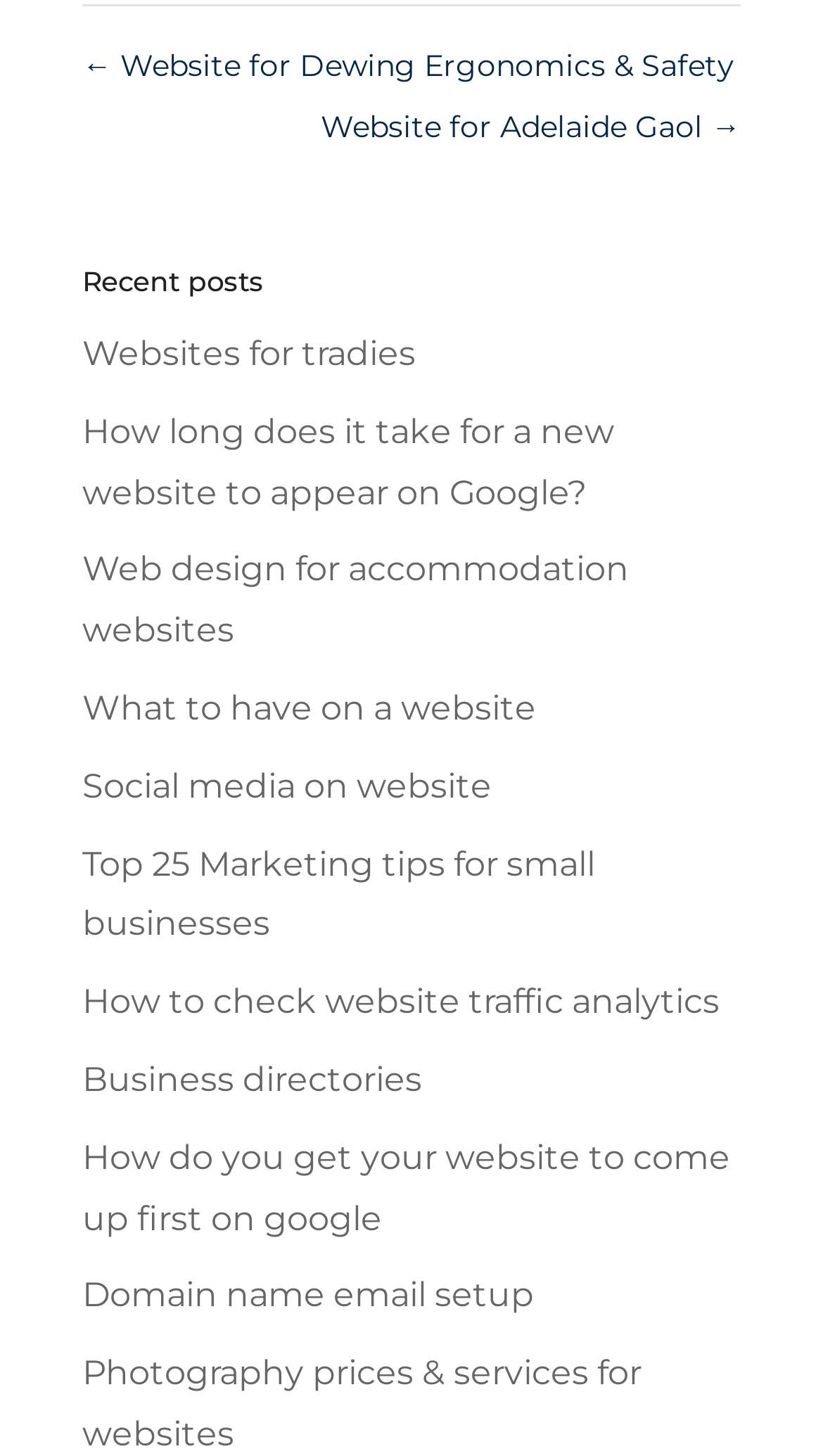Respond to the following question using a concise word or phrase: 
How many links are there under 'Recent posts'?

13